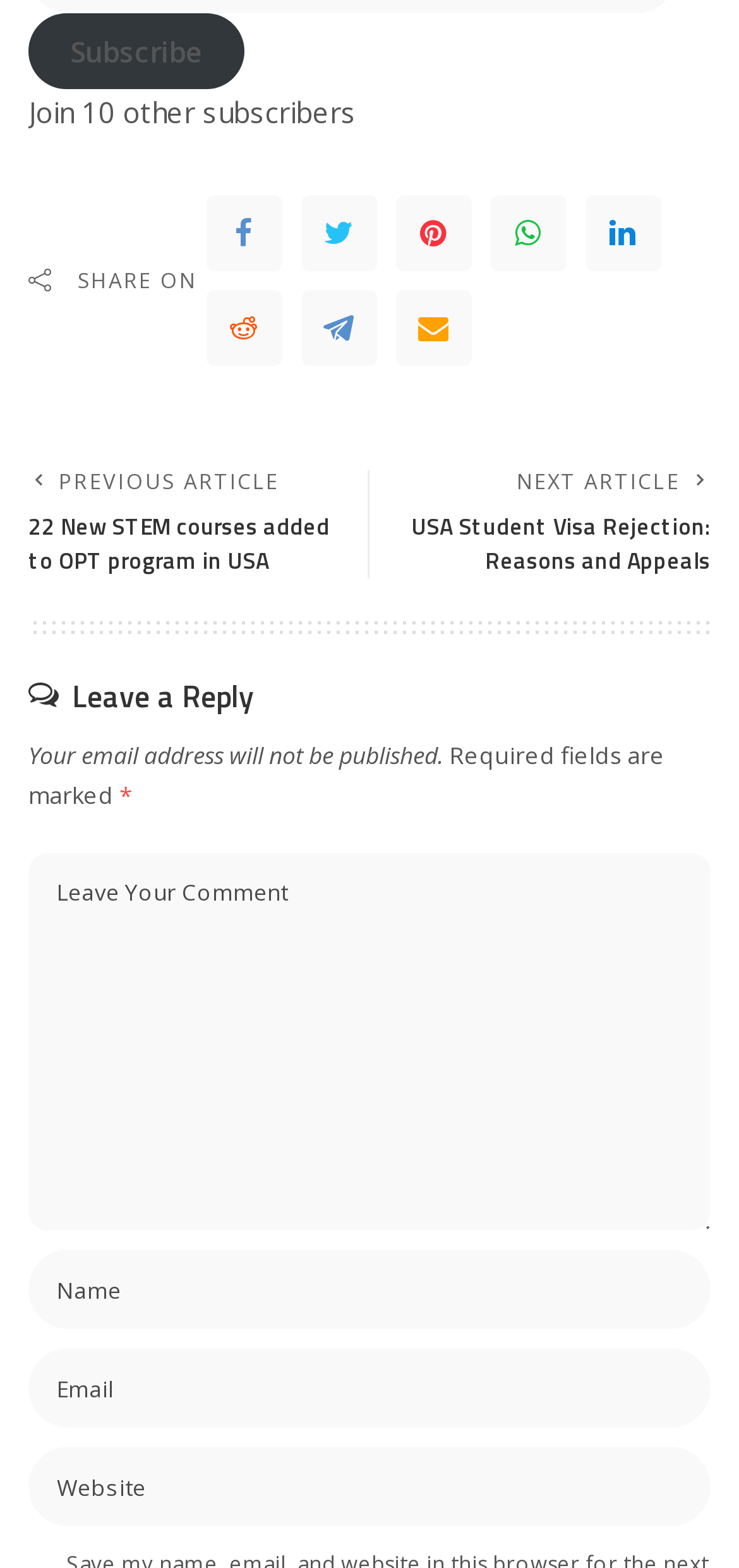Using the webpage screenshot, find the UI element described by Subscribe. Provide the bounding box coordinates in the format (top-left x, top-left y, bottom-right x, bottom-right y), ensuring all values are floating point numbers between 0 and 1.

[0.038, 0.008, 0.331, 0.057]